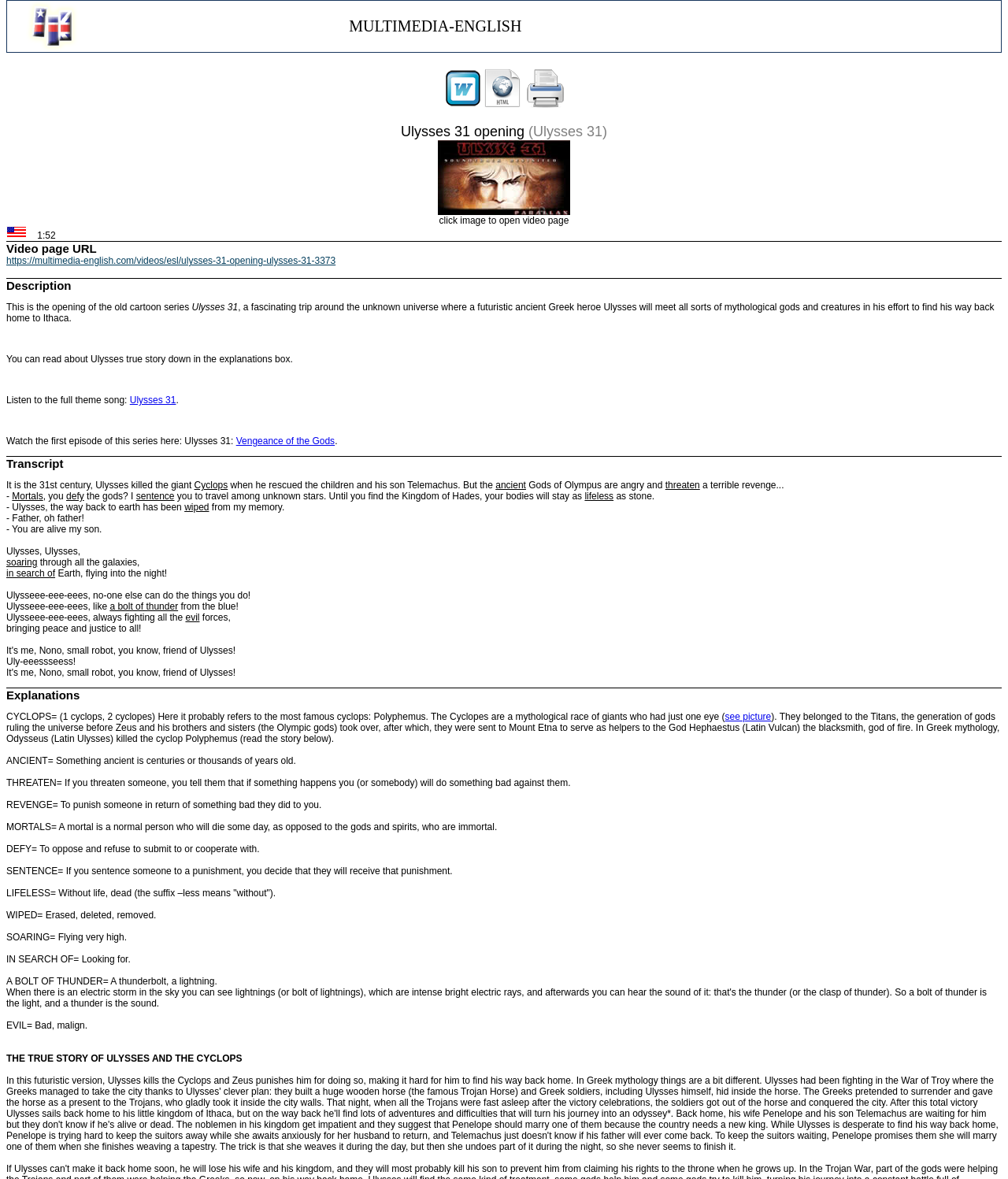What is the name of the hero in the cartoon series?
Look at the image and respond with a one-word or short-phrase answer.

Ulysses